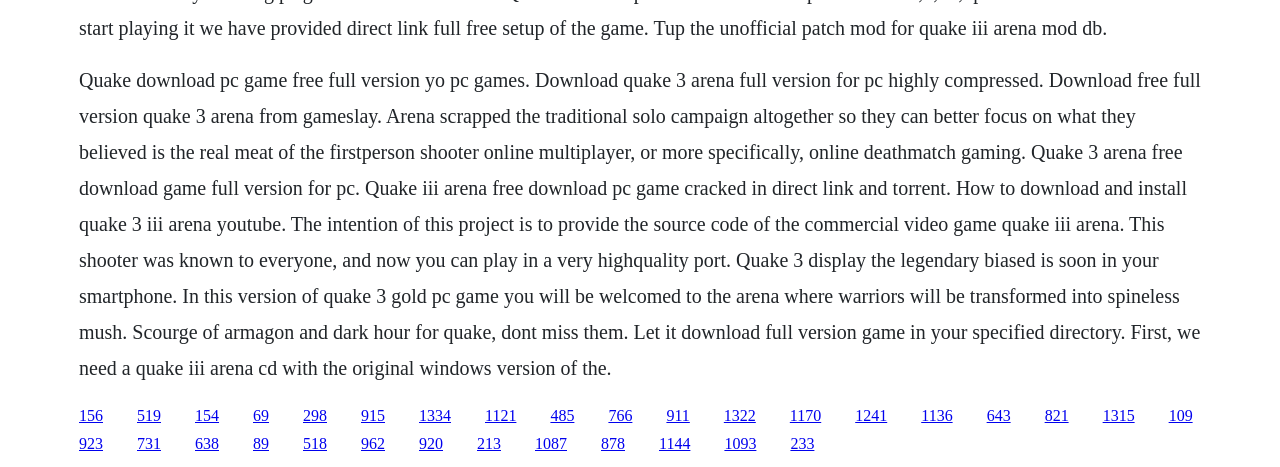What is the game being discussed?
Carefully analyze the image and provide a thorough answer to the question.

The webpage is discussing Quake 3 Arena, a first-person shooter game, as evident from the text 'Quake 3 arena free download game full version for pc' and 'Download quake 3 arena full version for pc highly compressed'.